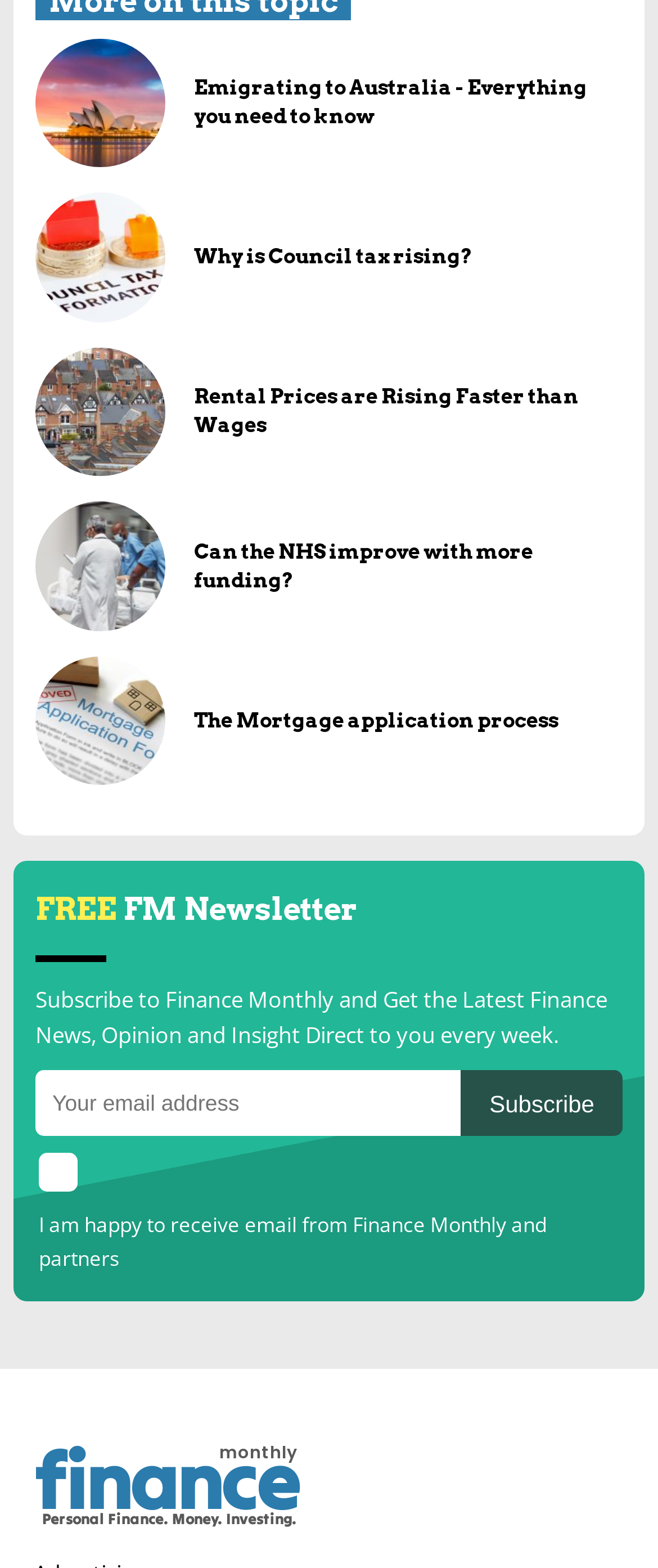What is the text of the first link?
Based on the screenshot, provide a one-word or short-phrase response.

Emigrating to Australia - Everything you need to know